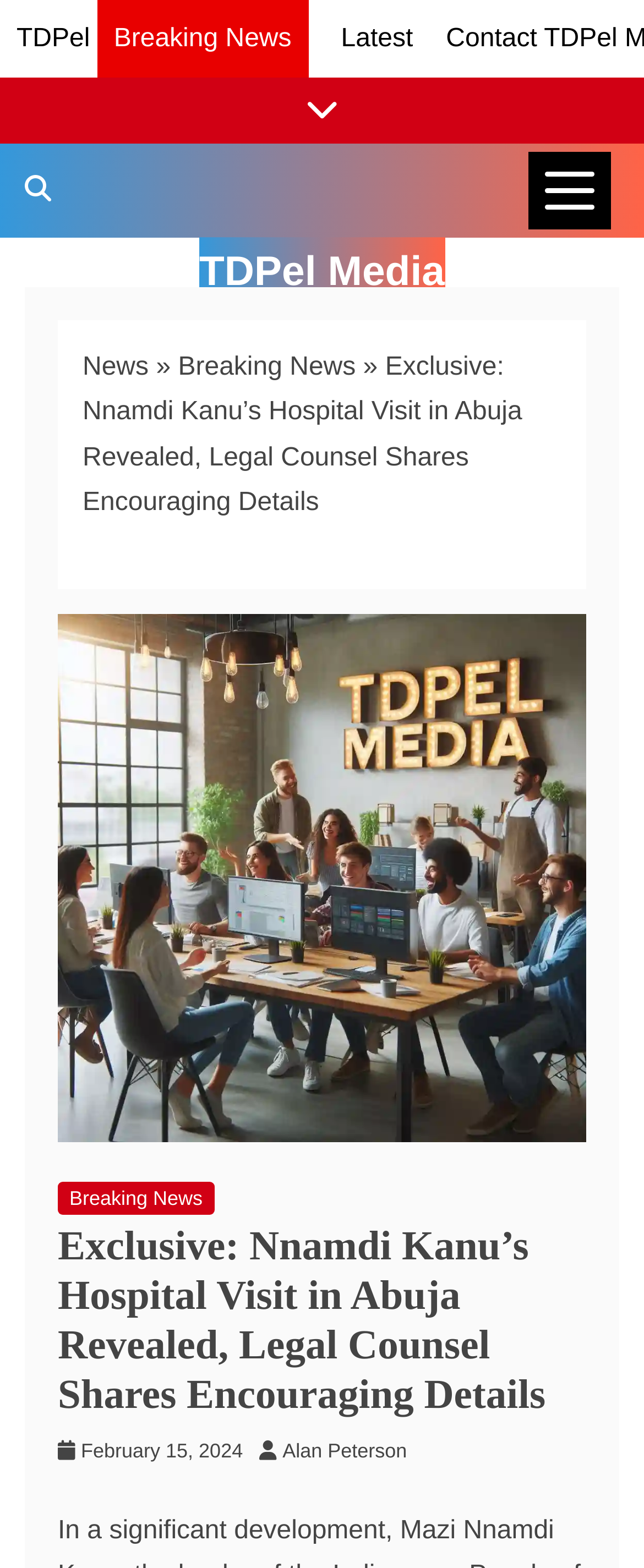What is the category of the current news article?
Look at the screenshot and respond with one word or a short phrase.

Breaking News